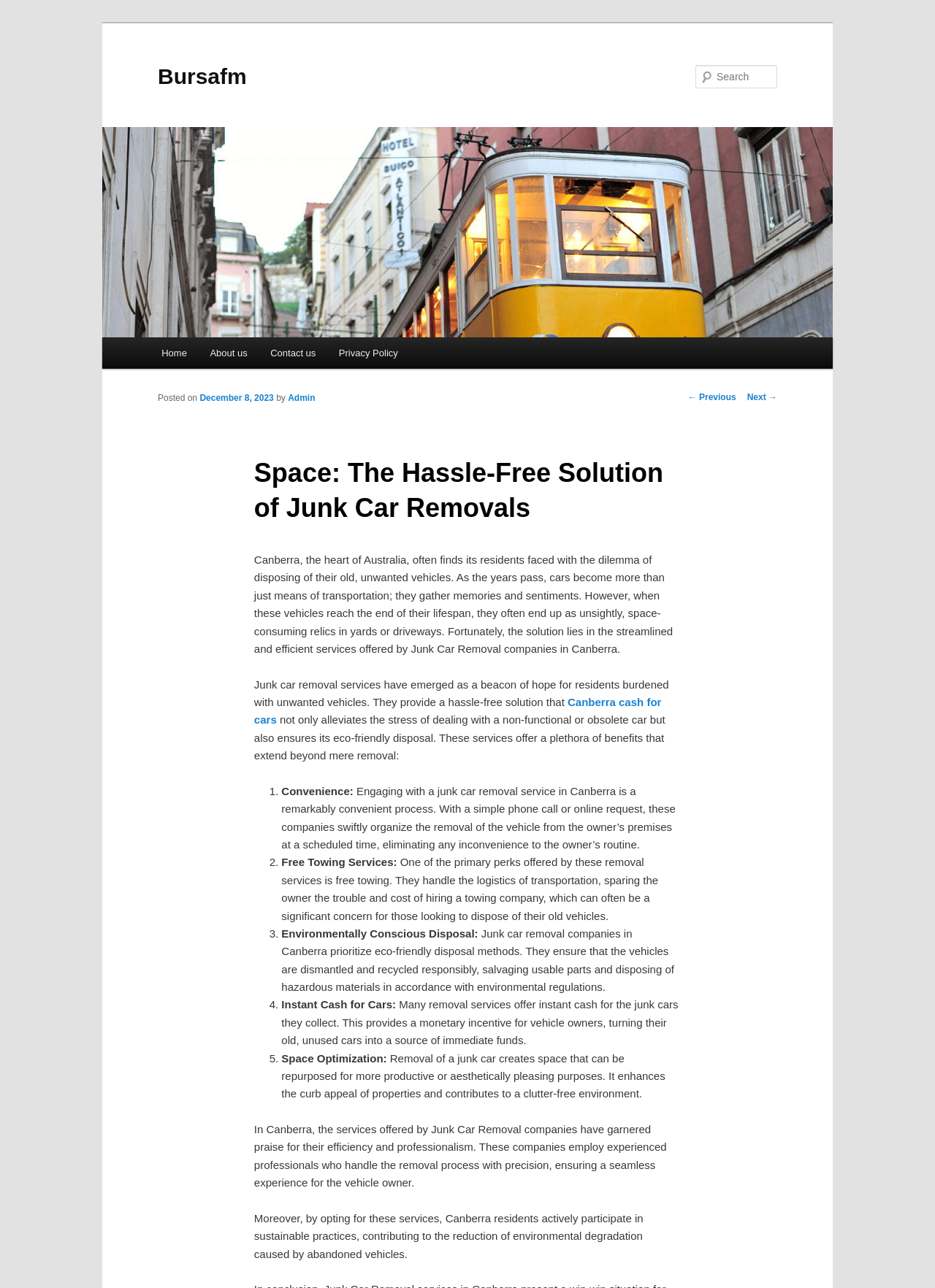What is the outcome of removing a junk car from a property?
Give a comprehensive and detailed explanation for the question.

According to the webpage, removing a junk car from a property creates space that can be repurposed for more productive or aesthetically pleasing purposes. It enhances the curb appeal of properties and contributes to a clutter-free environment.